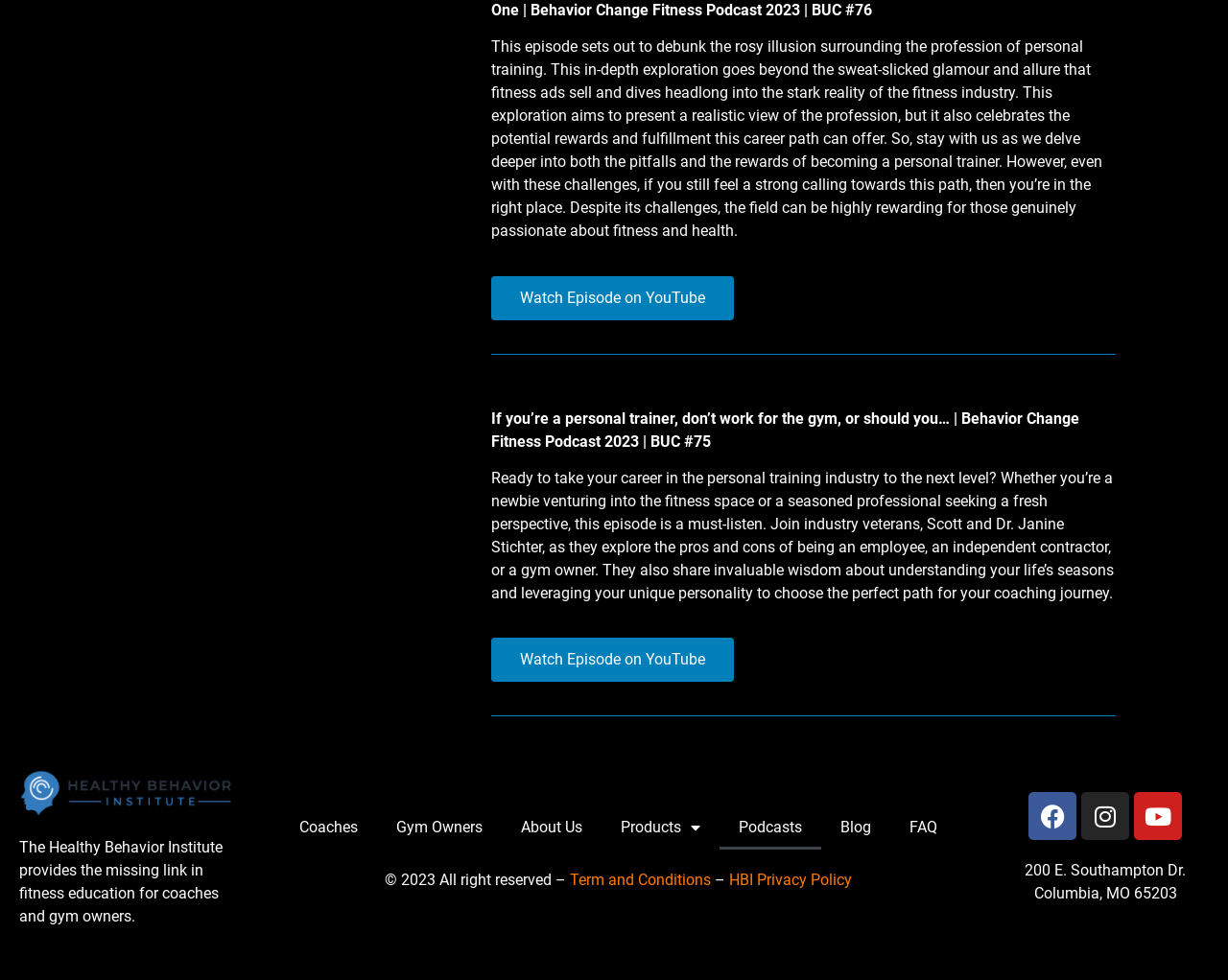Determine the bounding box coordinates for the UI element with the following description: "Podcasts". The coordinates should be four float numbers between 0 and 1, represented as [left, top, right, bottom].

[0.586, 0.822, 0.669, 0.867]